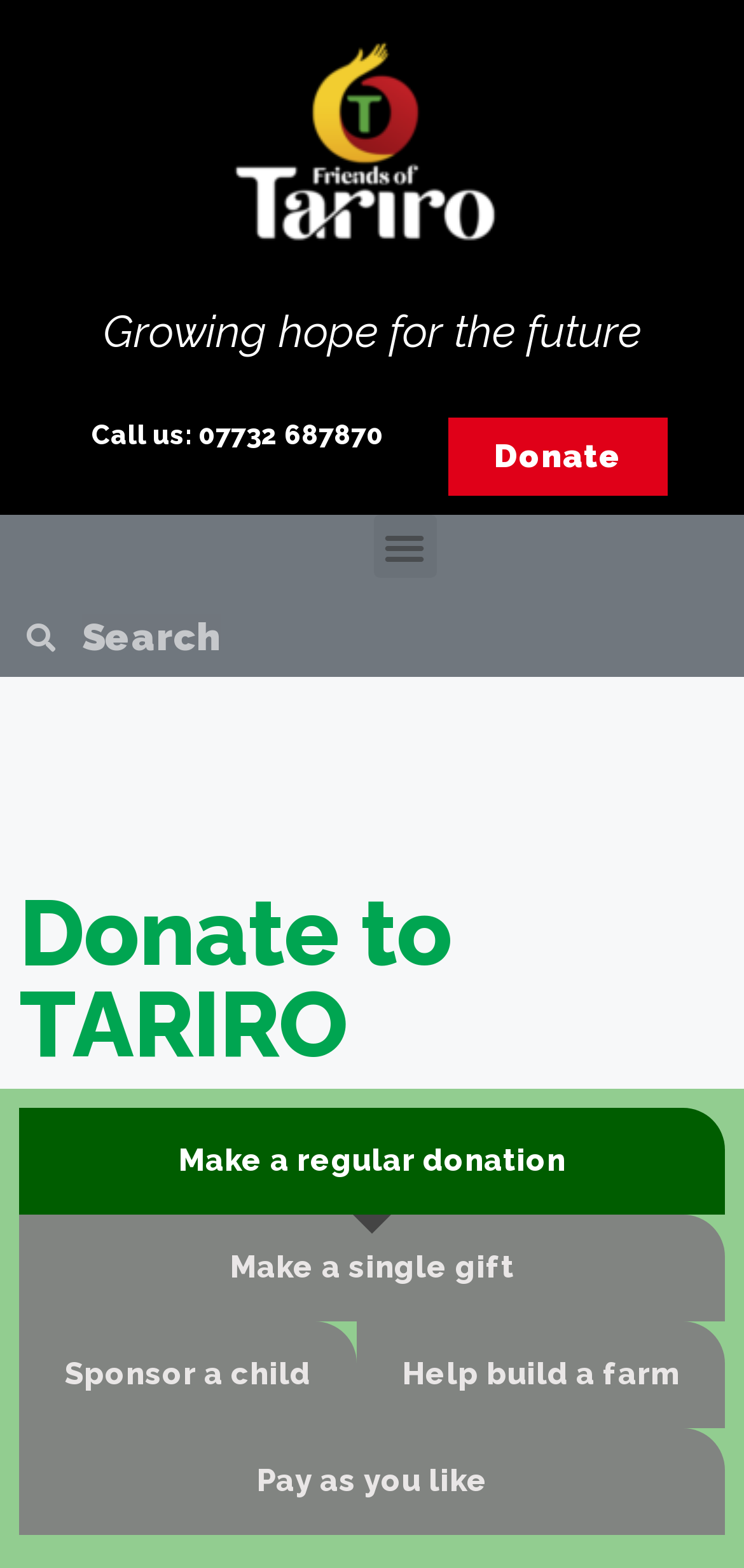Using the description: "parent_node: Search name="s" placeholder="Search" title="Search"", determine the UI element's bounding box coordinates. Ensure the coordinates are in the format of four float numbers between 0 and 1, i.e., [left, top, right, bottom].

[0.074, 0.381, 1.0, 0.432]